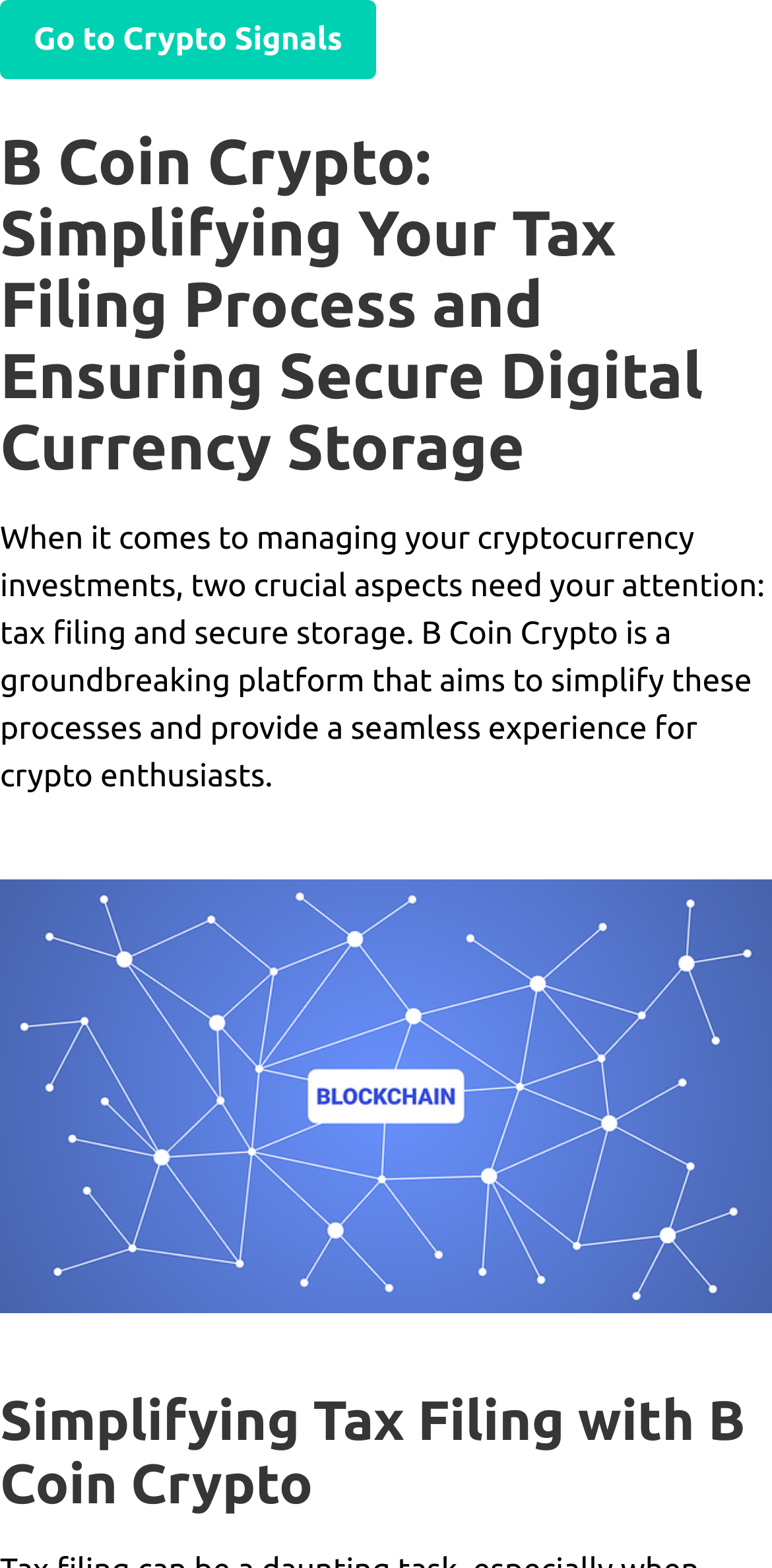Using the description: "Go to Crypto Signals", identify the bounding box of the corresponding UI element in the screenshot.

[0.0, 0.0, 0.487, 0.051]